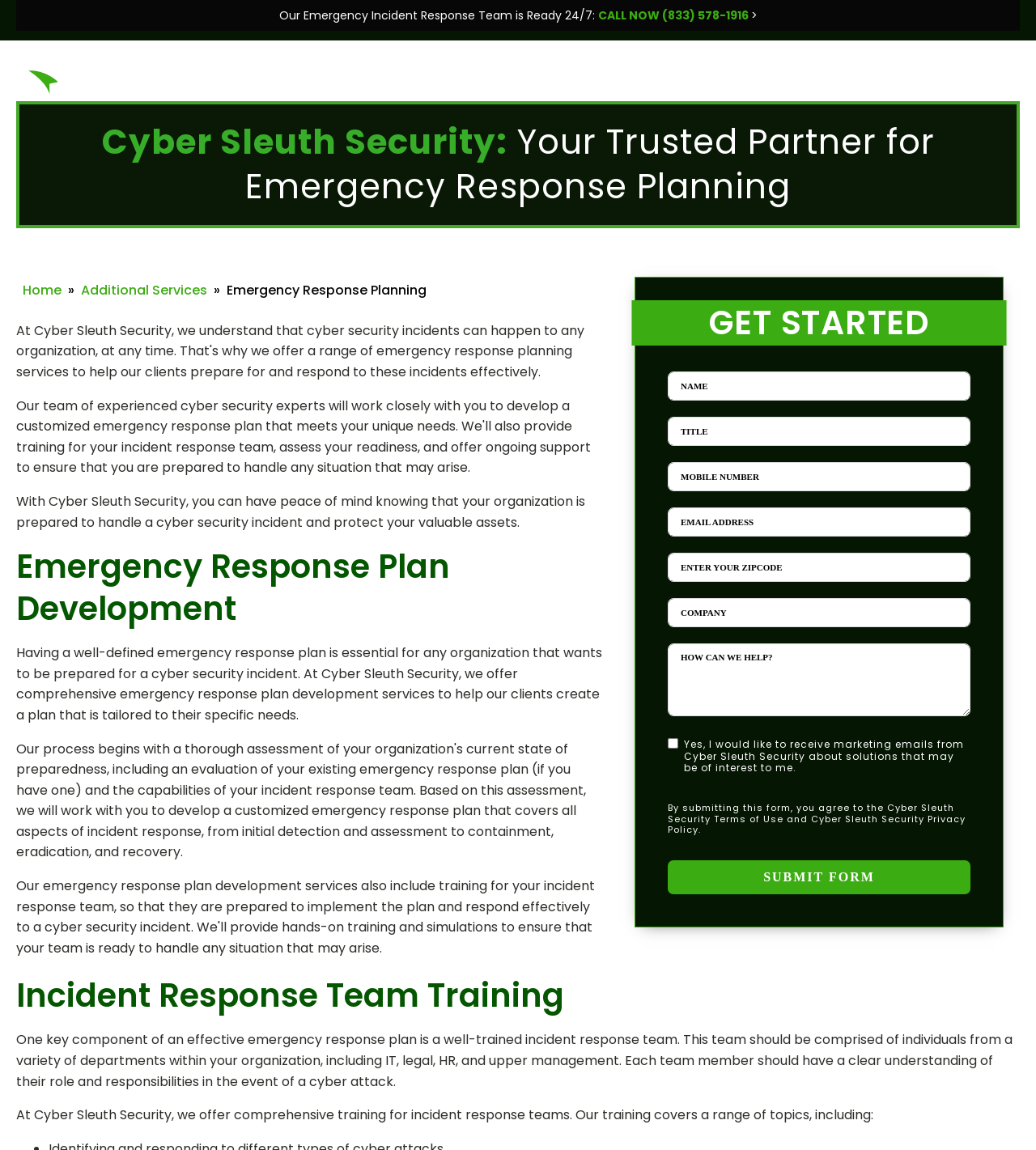Carefully observe the image and respond to the question with a detailed answer:
What is the topic of the training offered by Cyber Sleuth Security?

The webpage mentions that Cyber Sleuth Security offers comprehensive training for incident response teams, which covers a range of topics related to cyber security incident response.